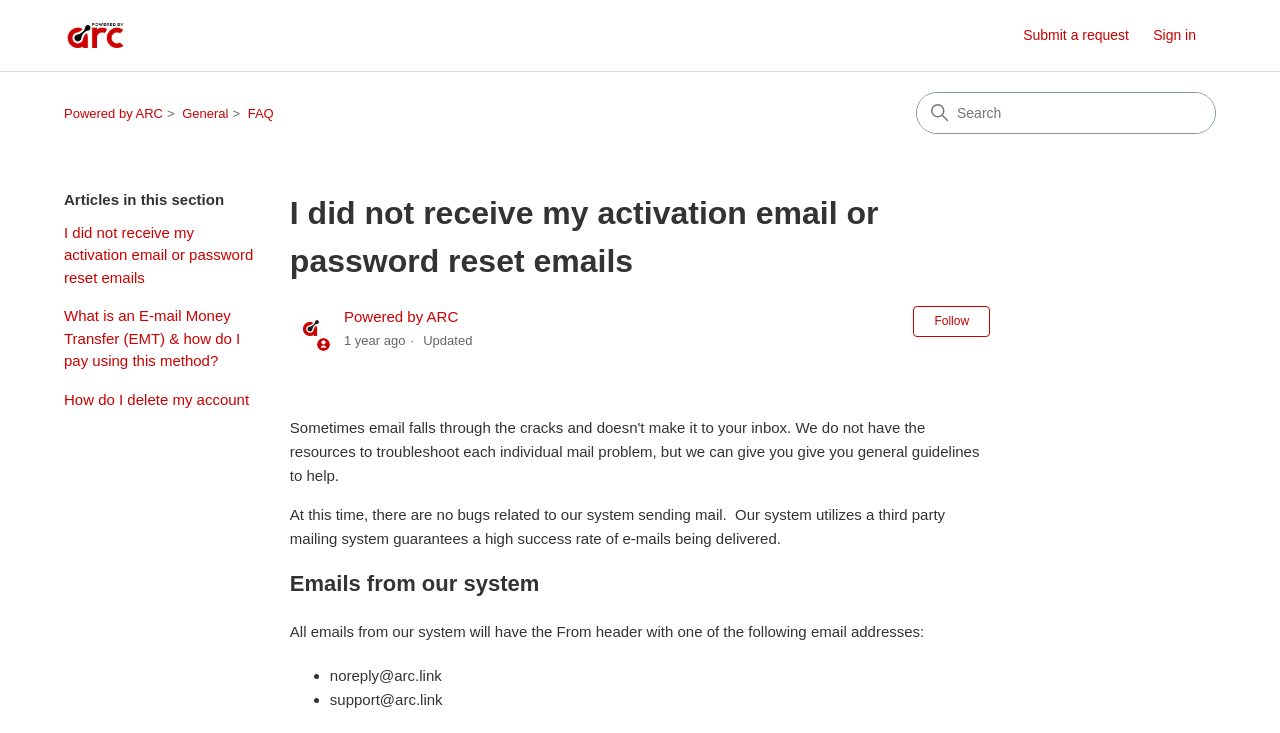Can you find the bounding box coordinates for the element that needs to be clicked to execute this instruction: "Follow Article"? The coordinates should be given as four float numbers between 0 and 1, i.e., [left, top, right, bottom].

[0.714, 0.418, 0.774, 0.459]